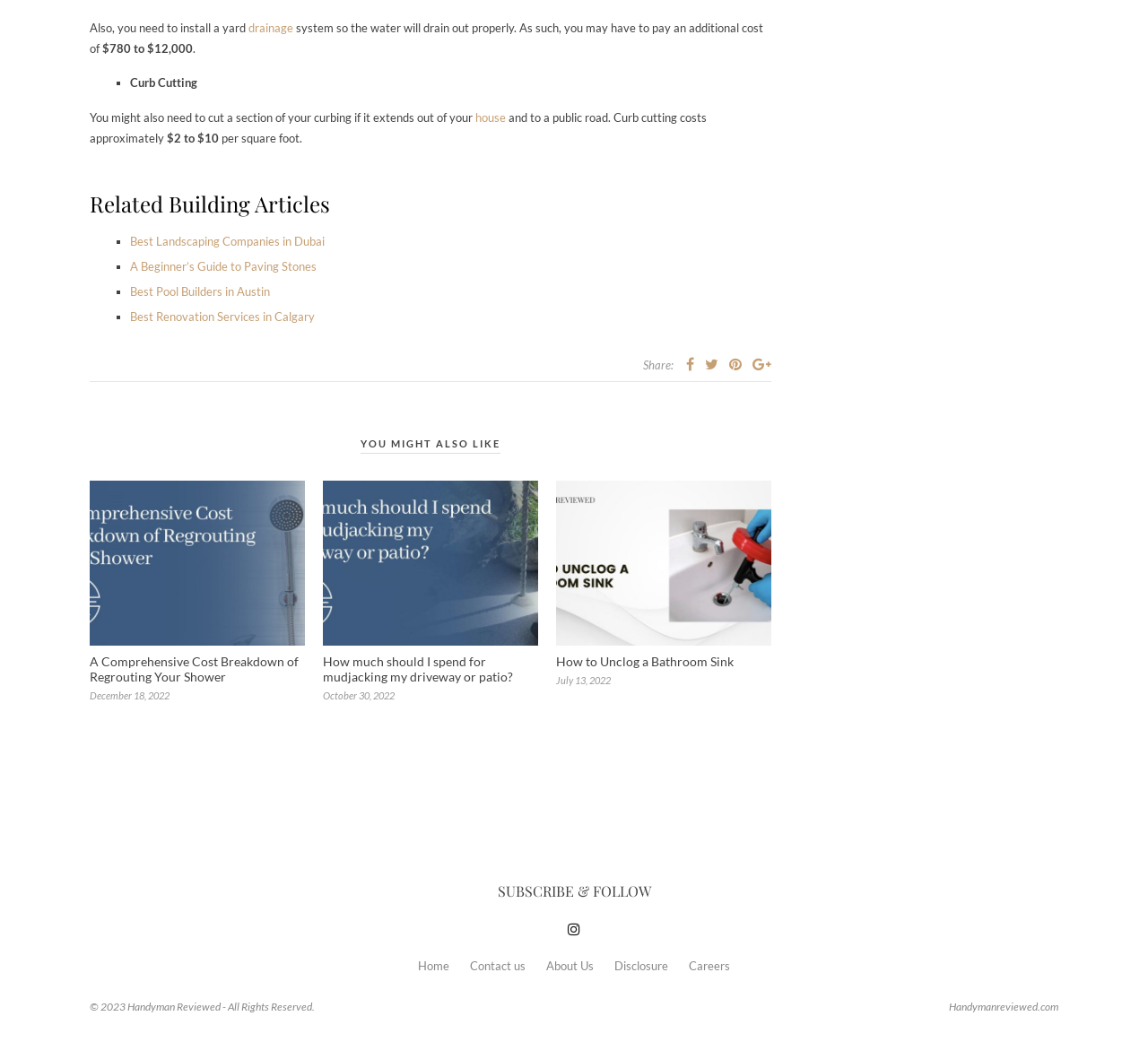Identify the bounding box coordinates of the region that needs to be clicked to carry out this instruction: "Log in to the account". Provide these coordinates as four float numbers ranging from 0 to 1, i.e., [left, top, right, bottom].

None